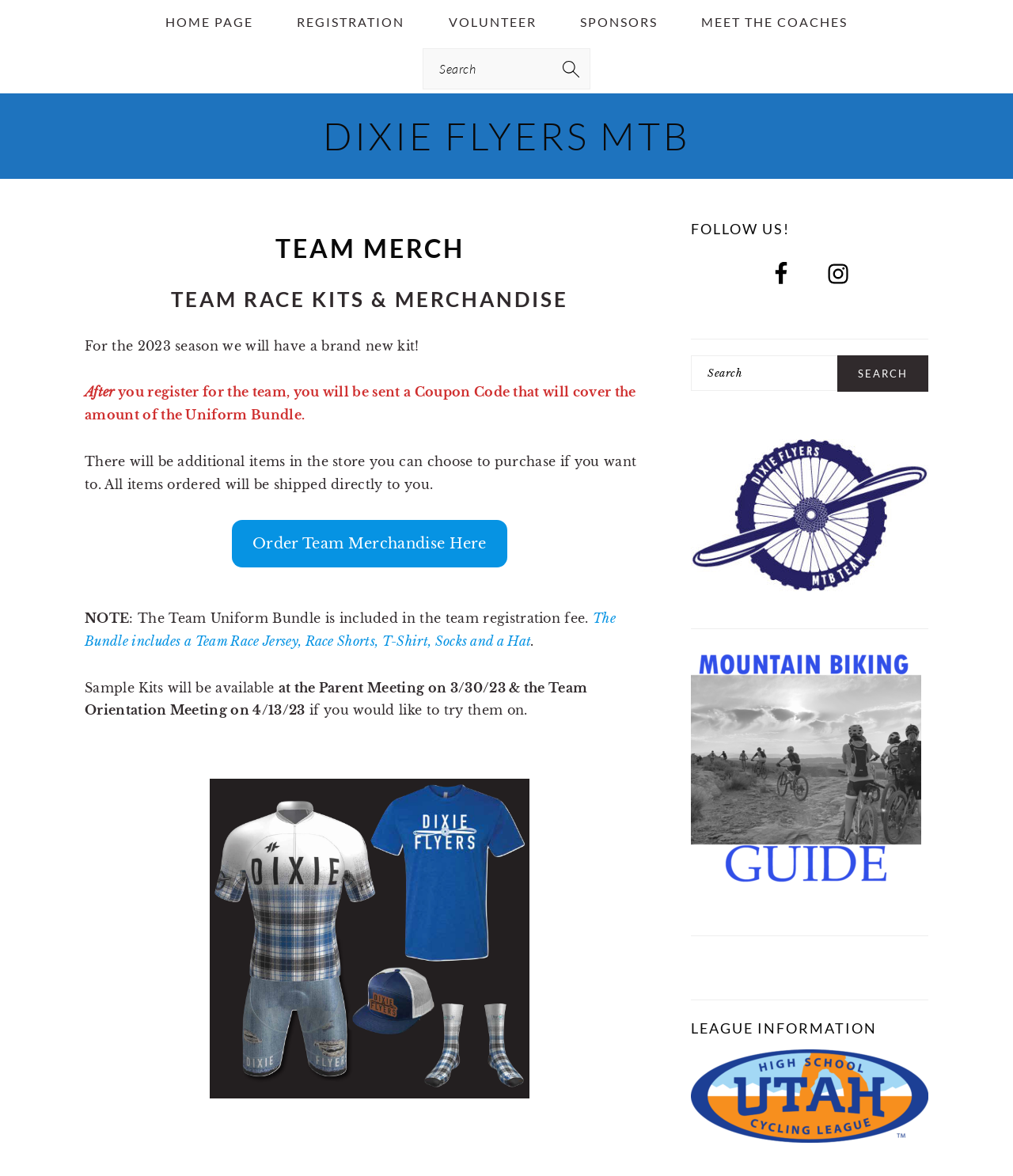Please locate the bounding box coordinates of the element's region that needs to be clicked to follow the instruction: "Go to the home page". The bounding box coordinates should be provided as four float numbers between 0 and 1, i.e., [left, top, right, bottom].

[0.144, 0.0, 0.269, 0.038]